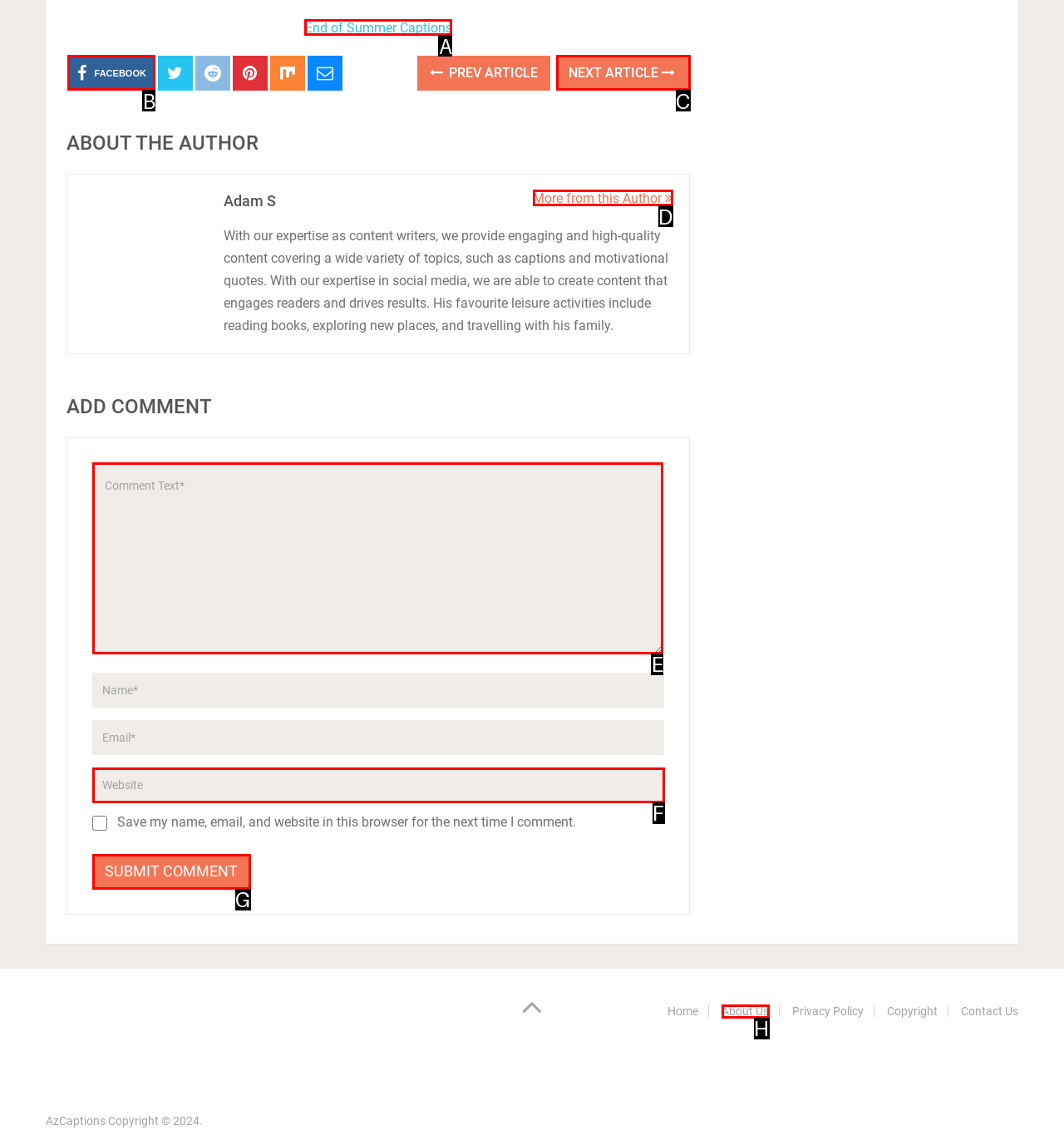Examine the description: More from this Author and indicate the best matching option by providing its letter directly from the choices.

D